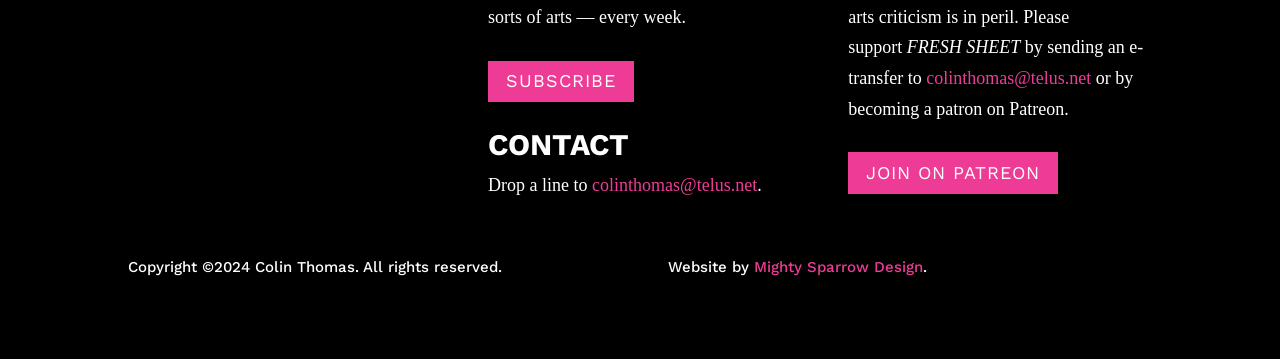Using the image as a reference, answer the following question in as much detail as possible:
How can you contact the author?

The contact information is located in the middle of the webpage, with a heading element 'CONTACT' above it. The static text 'Drop a line to' is followed by a link element with the email address 'colinthomas@telus.net'.